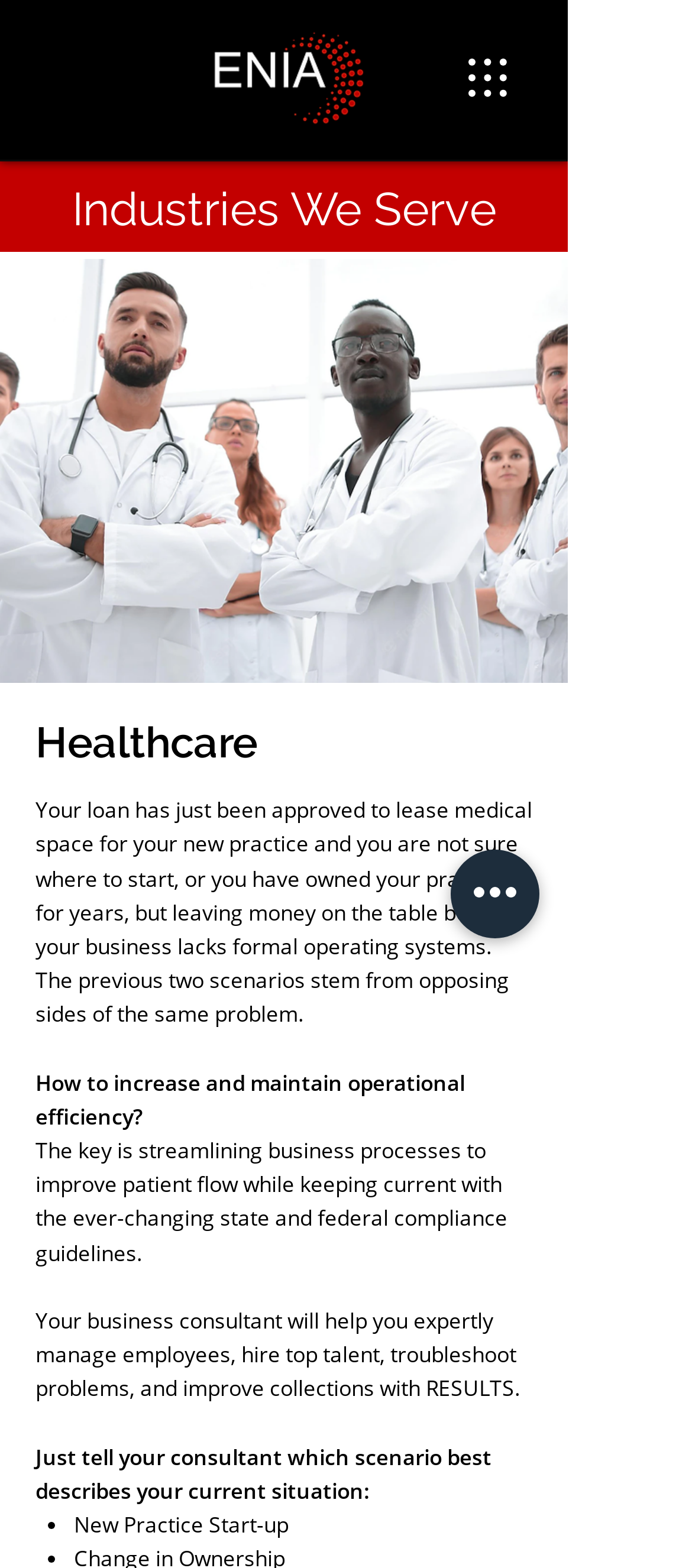Answer this question using a single word or a brief phrase:
What is the purpose of a business consultant?

To manage employees and improve collections